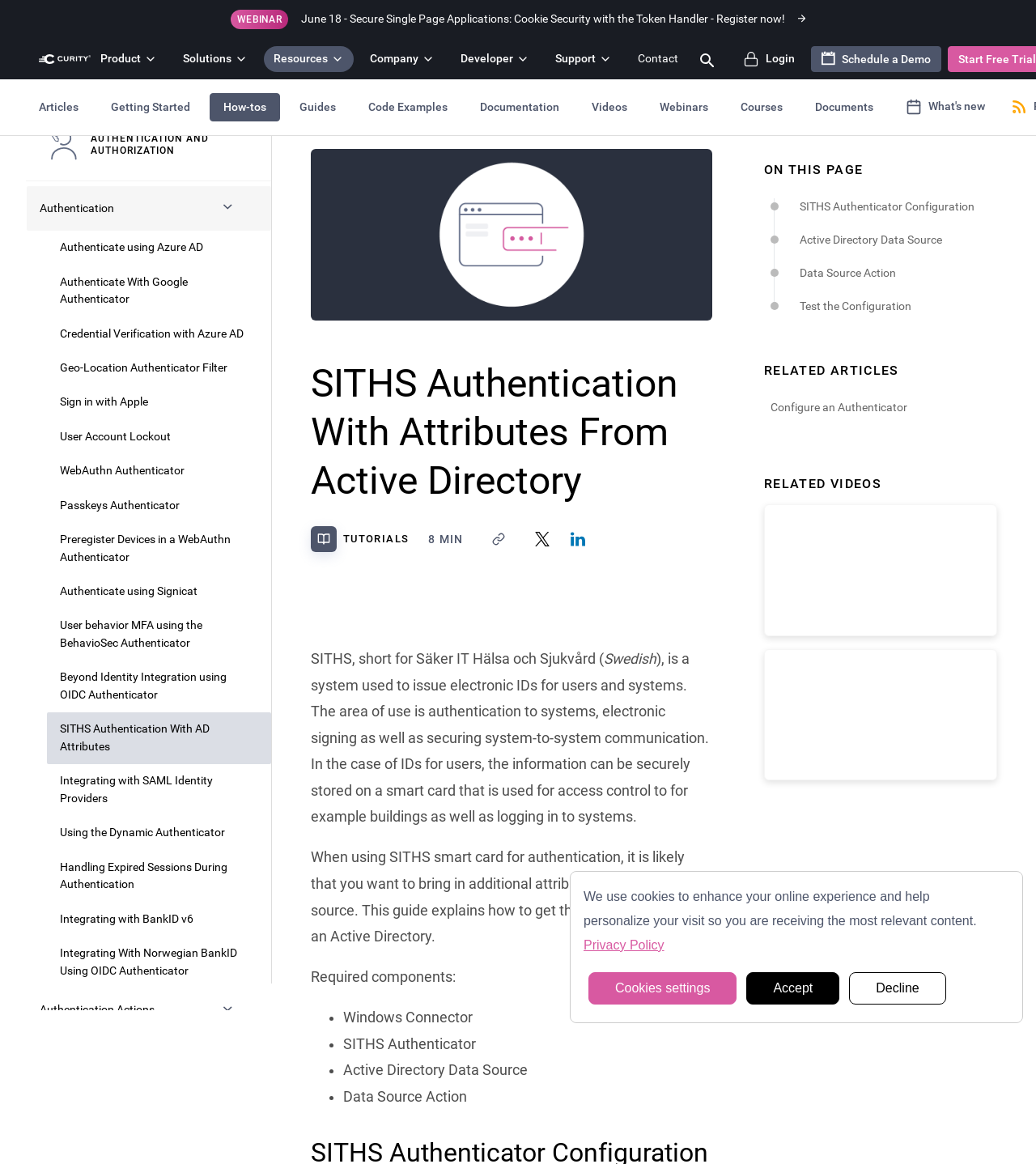Given the element description Integrating with BankID v6, predict the bounding box coordinates for the UI element in the webpage screenshot. The format should be (top-left x, top-left y, bottom-right x, bottom-right y), and the values should be between 0 and 1.

[0.045, 0.775, 0.262, 0.804]